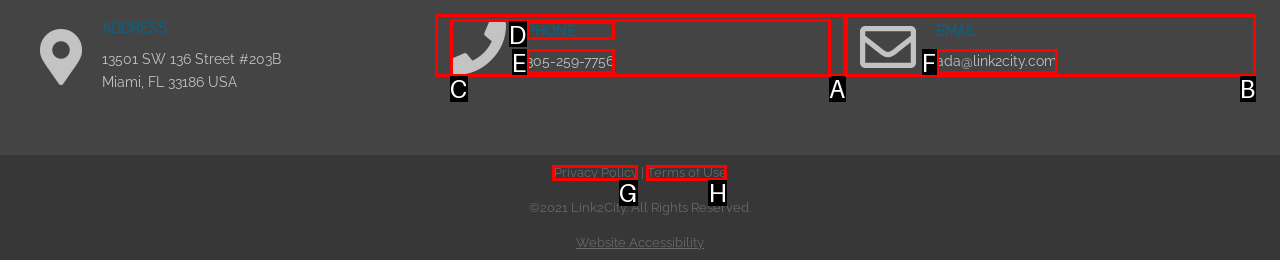Specify which UI element should be clicked to accomplish the task: read privacy policy. Answer with the letter of the correct choice.

G